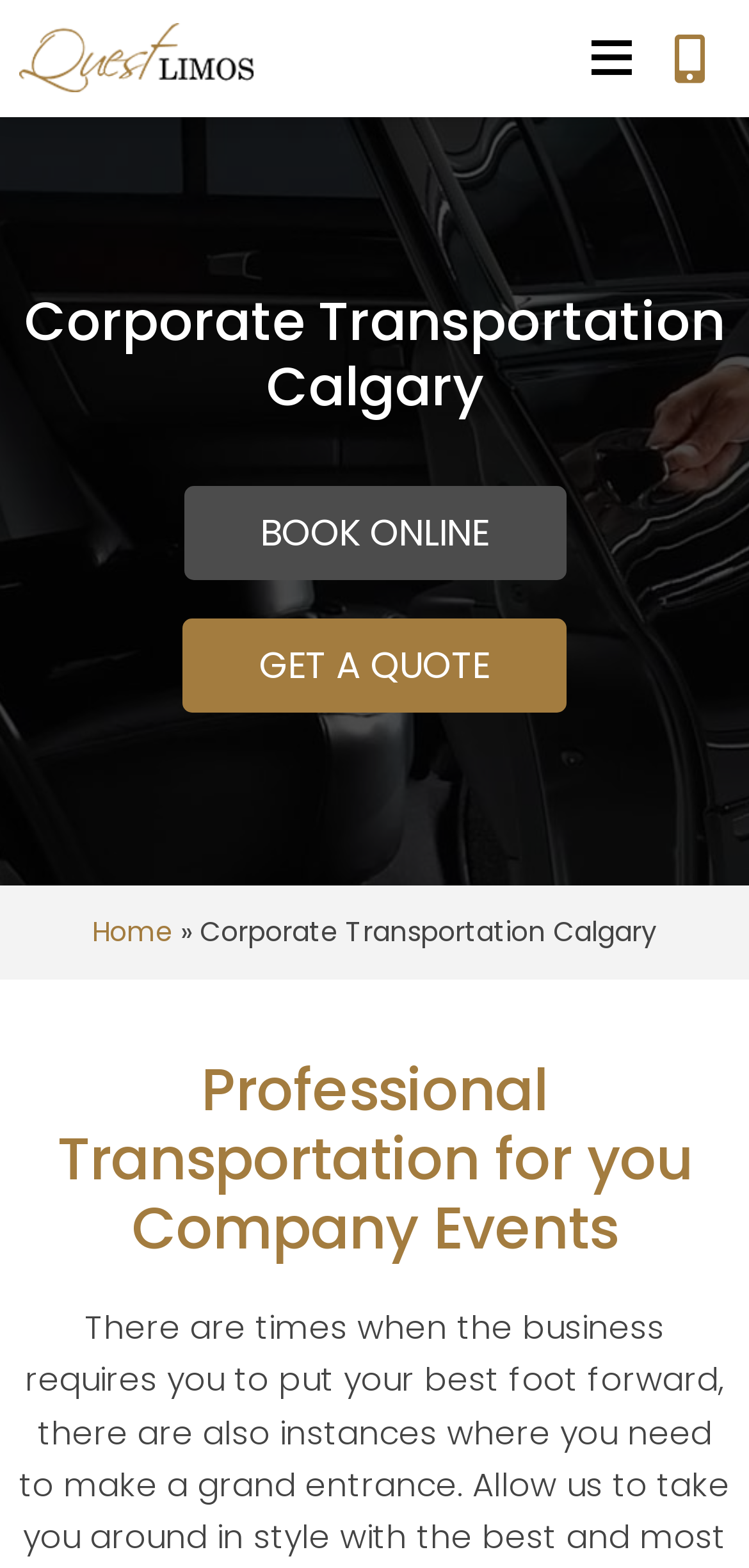Predict the bounding box of the UI element that fits this description: "alt="Quest Limos Logo"".

[0.026, 0.015, 0.339, 0.059]